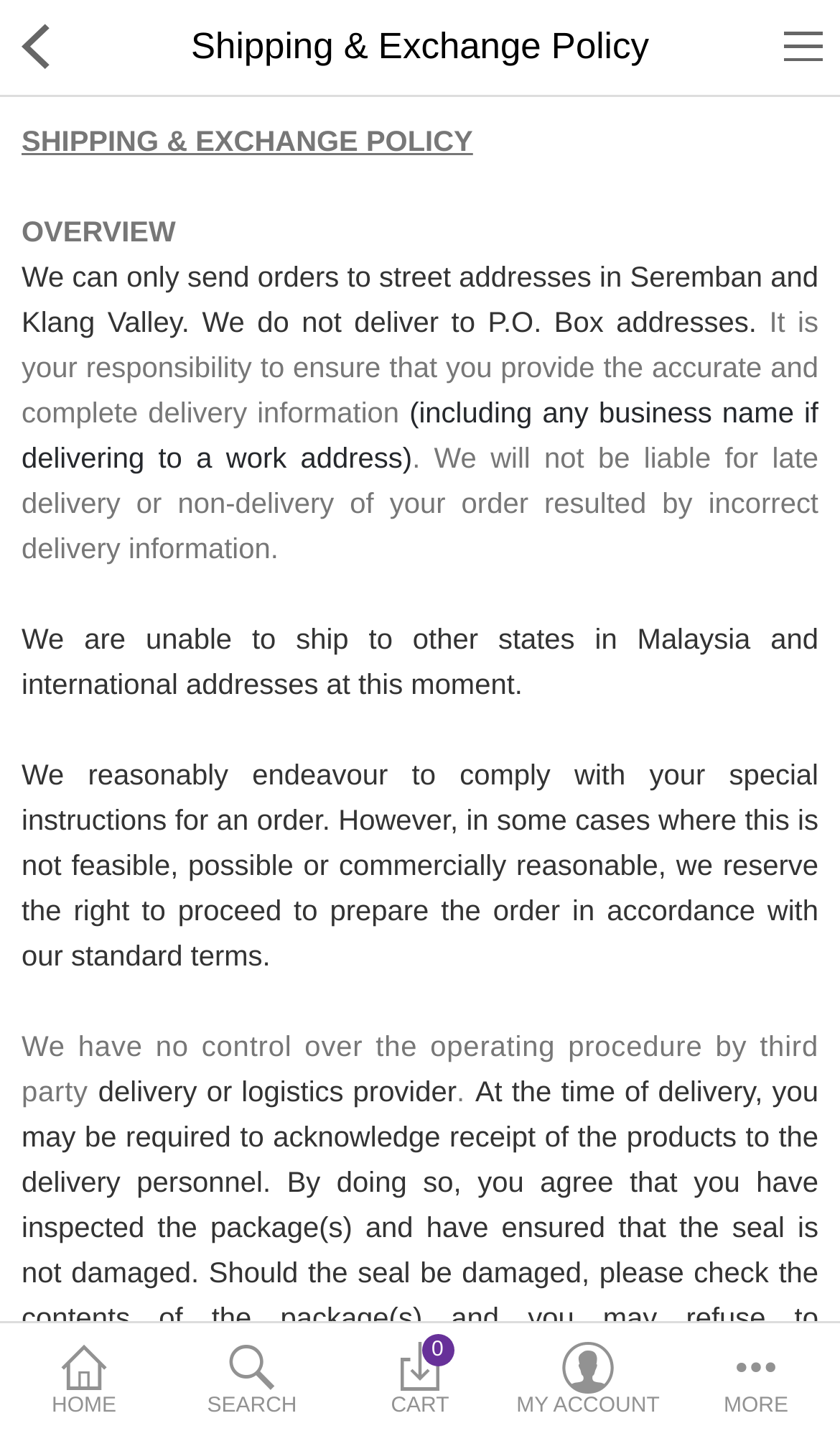Kindly determine the bounding box coordinates for the area that needs to be clicked to execute this instruction: "Click the link to go home".

None